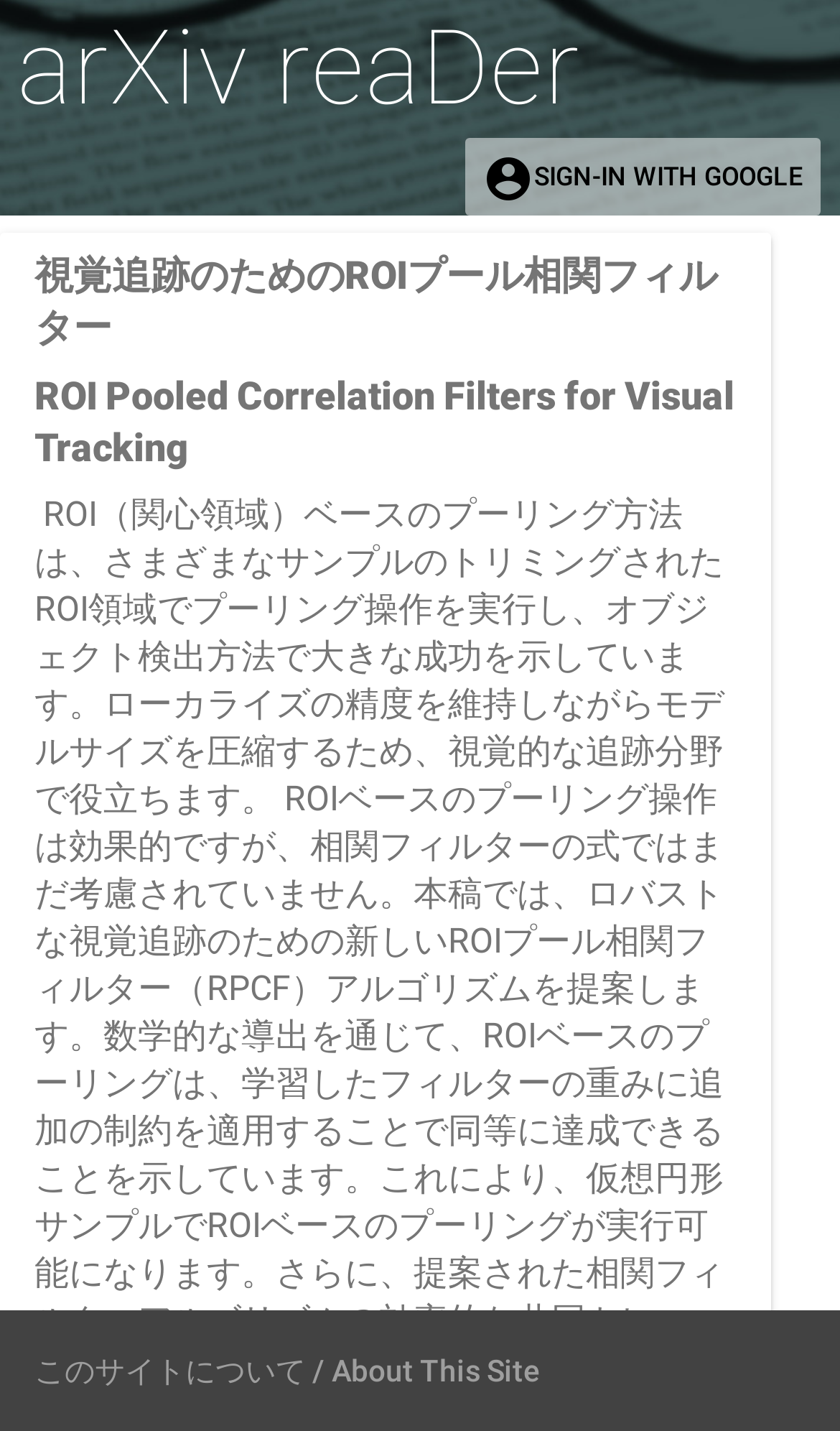What is the function of the button on the top-right corner?
Using the information from the image, give a concise answer in one word or a short phrase.

Sign in with Google